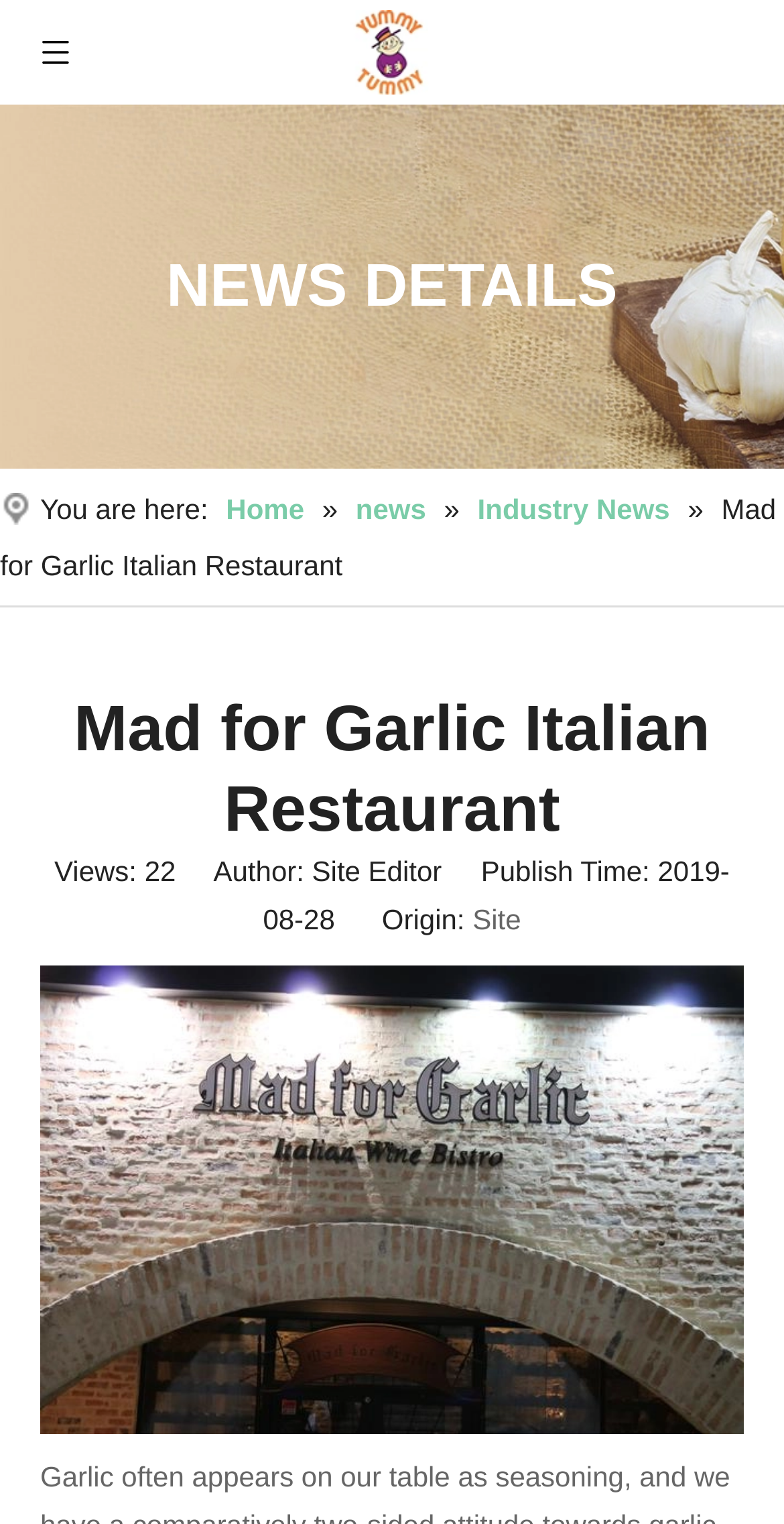Predict the bounding box of the UI element that fits this description: "Home".

[0.288, 0.323, 0.398, 0.344]